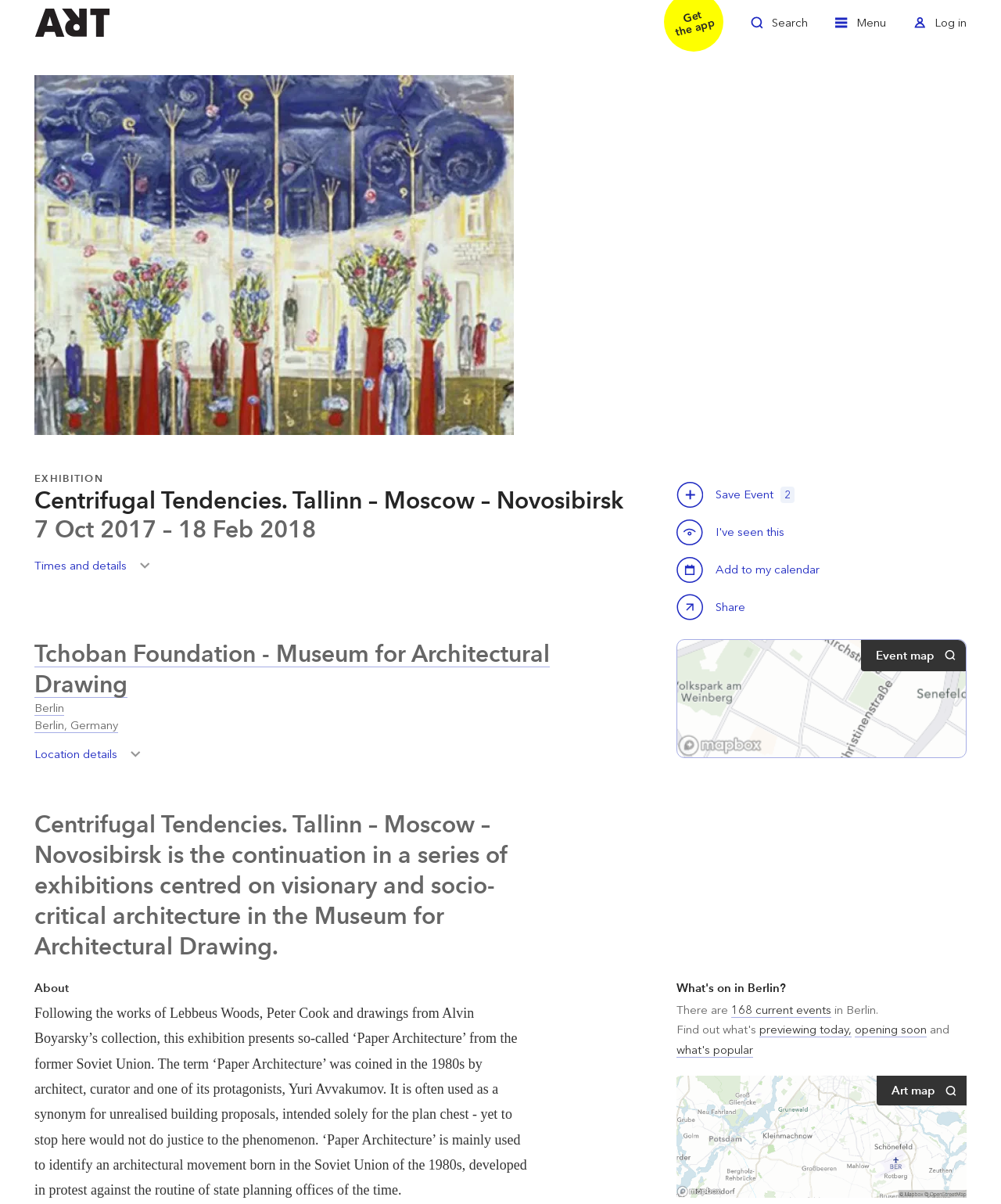Answer the question with a single word or phrase: 
What is the term used to describe the architectural movement born in the Soviet Union of the 1980s?

Paper Architecture